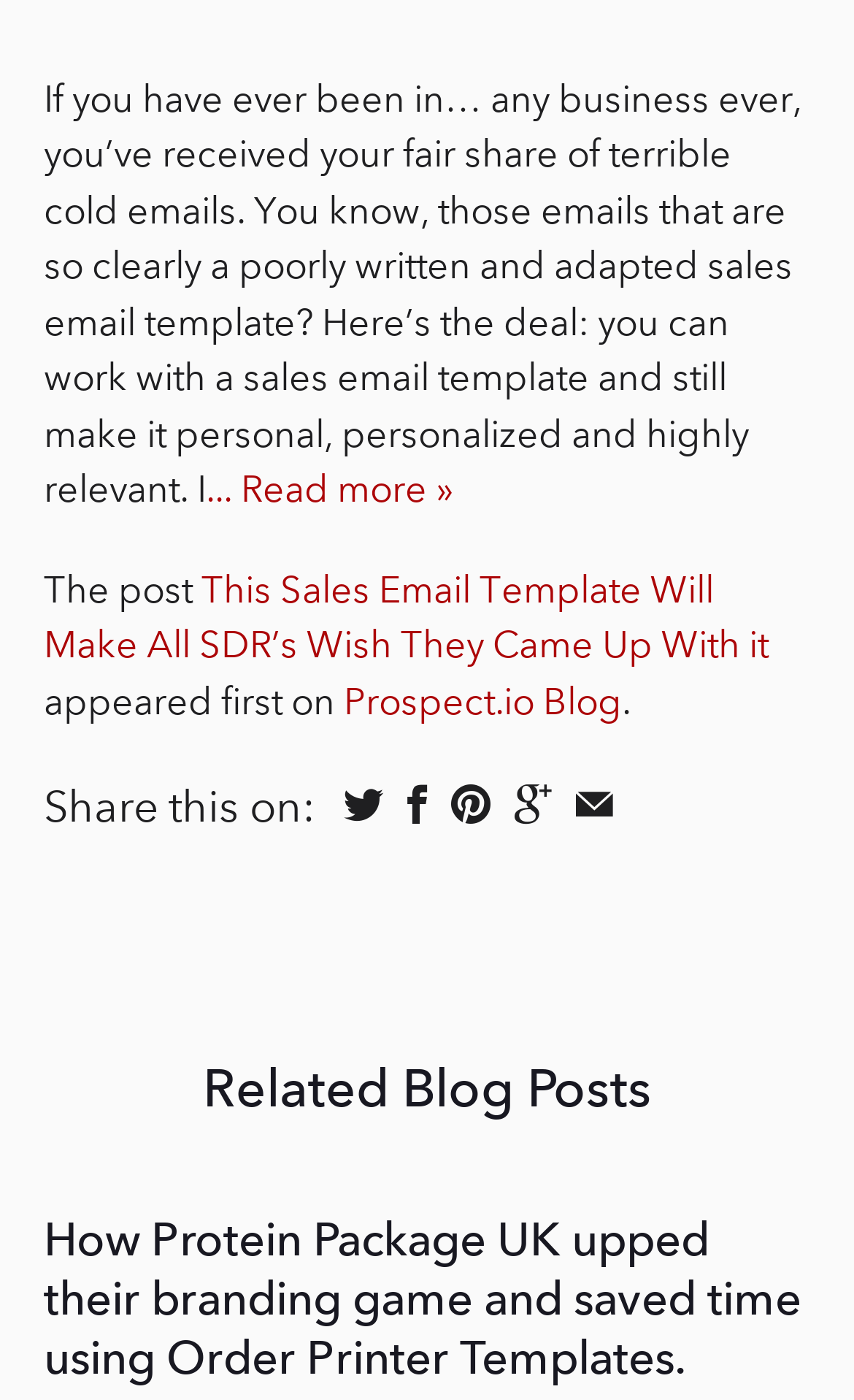Using the webpage screenshot and the element description title="Share this on Facebook", determine the bounding box coordinates. Specify the coordinates in the format (top-left x, top-left y, bottom-right x, bottom-right y) with values ranging from 0 to 1.

[0.469, 0.56, 0.508, 0.588]